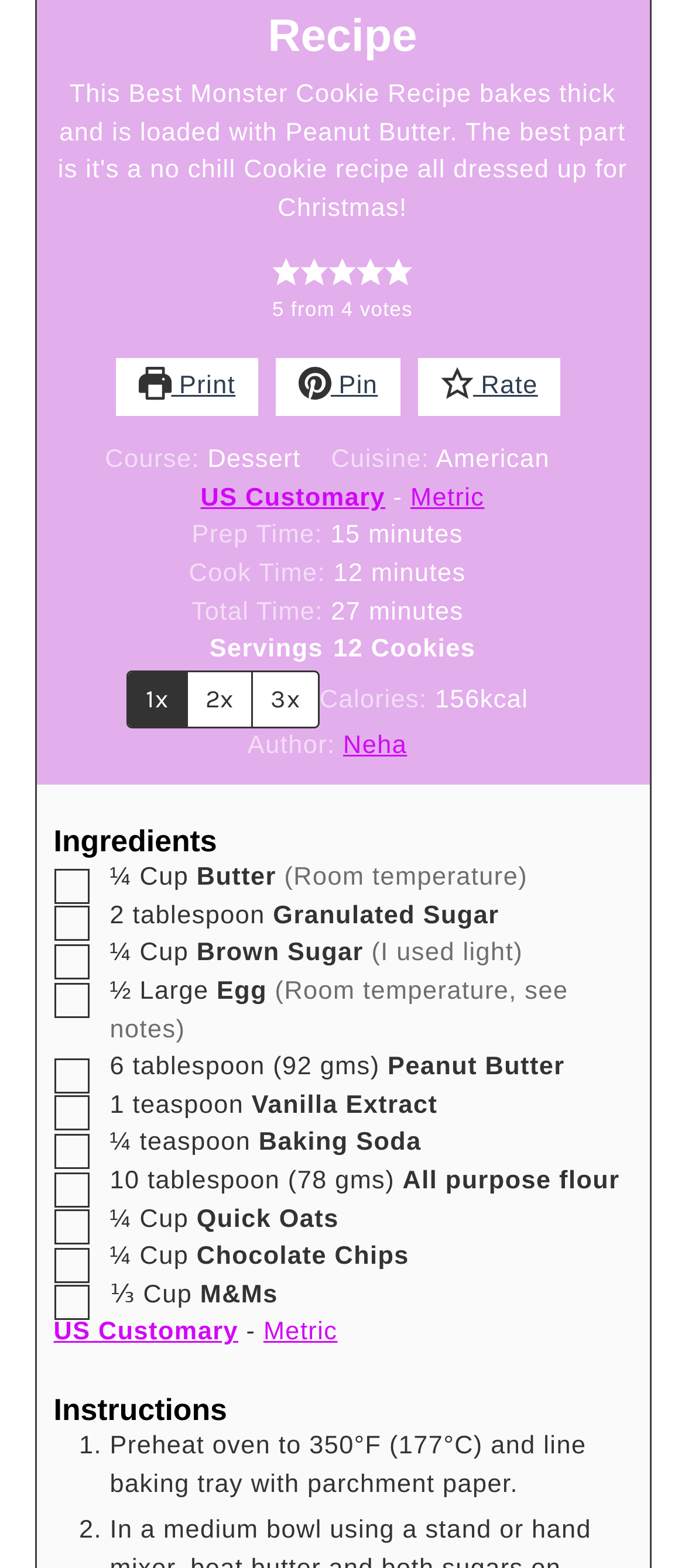Locate the bounding box coordinates of the element I should click to achieve the following instruction: "Check the box for ¼ Cup Butter".

[0.037, 0.553, 0.078, 0.567]